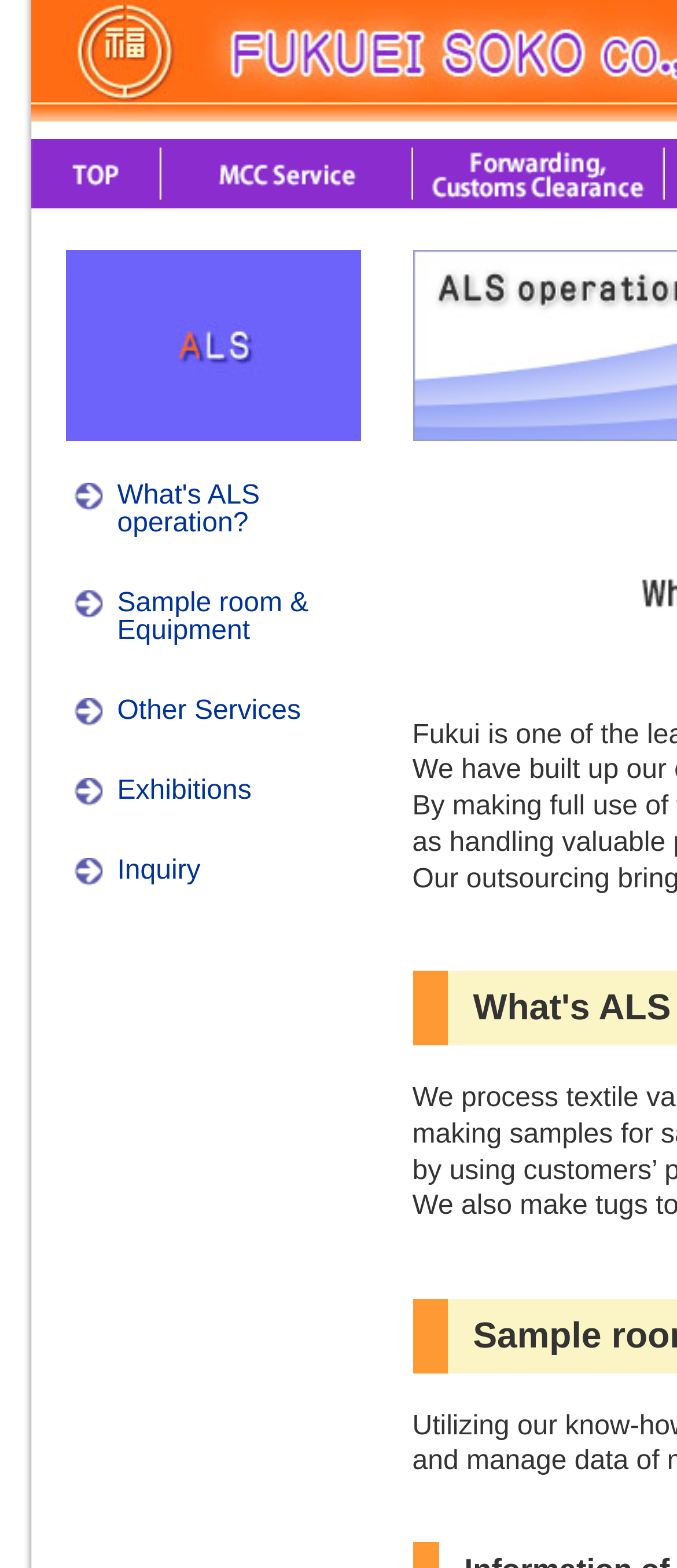Reply to the question with a brief word or phrase: What is the purpose of the webpage?

To introduce company services